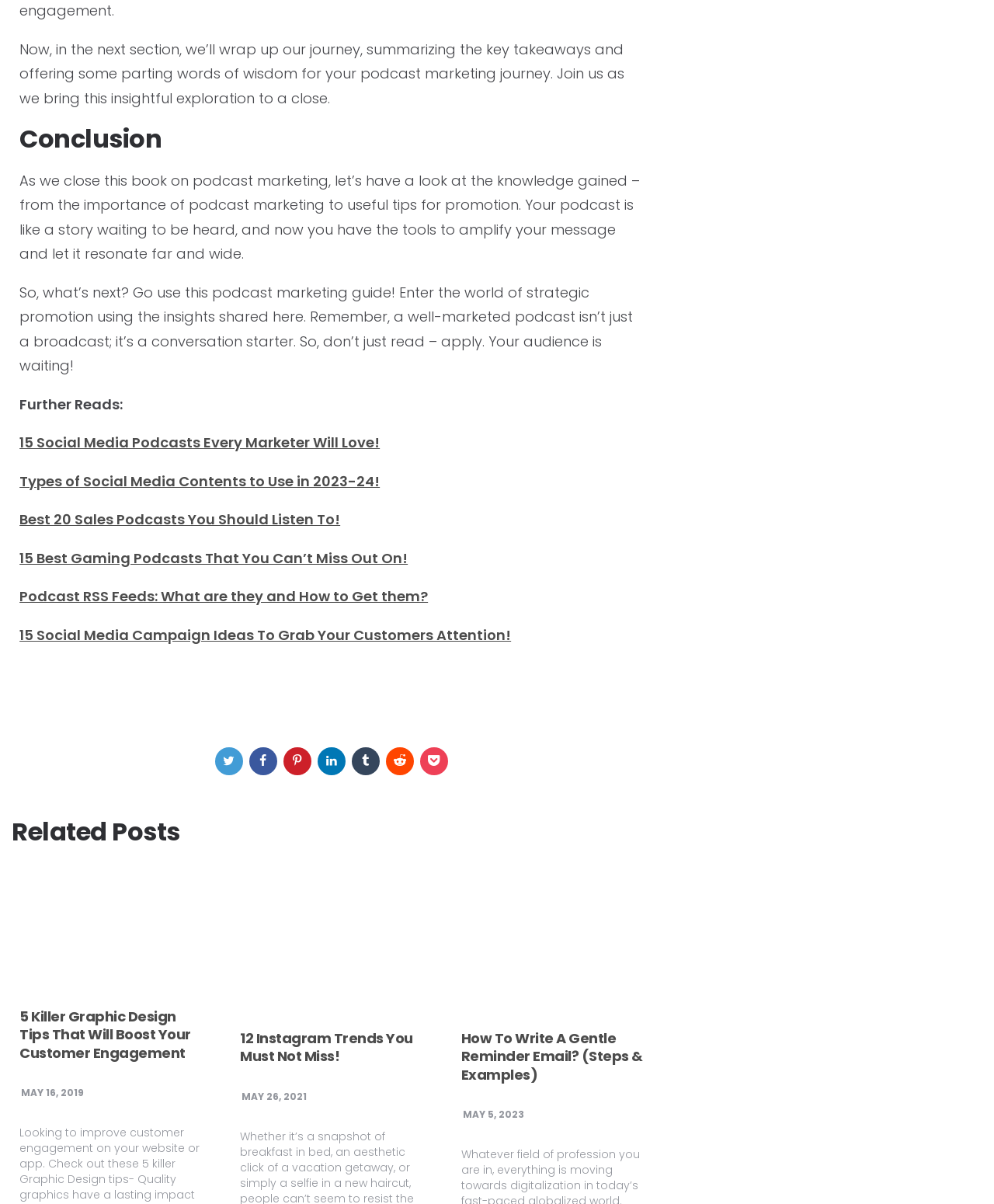What is the title of the current section?
Please provide a comprehensive answer based on the information in the image.

The title of the current section can be found in the heading element with the text 'Conclusion', which is located at the top of the page.